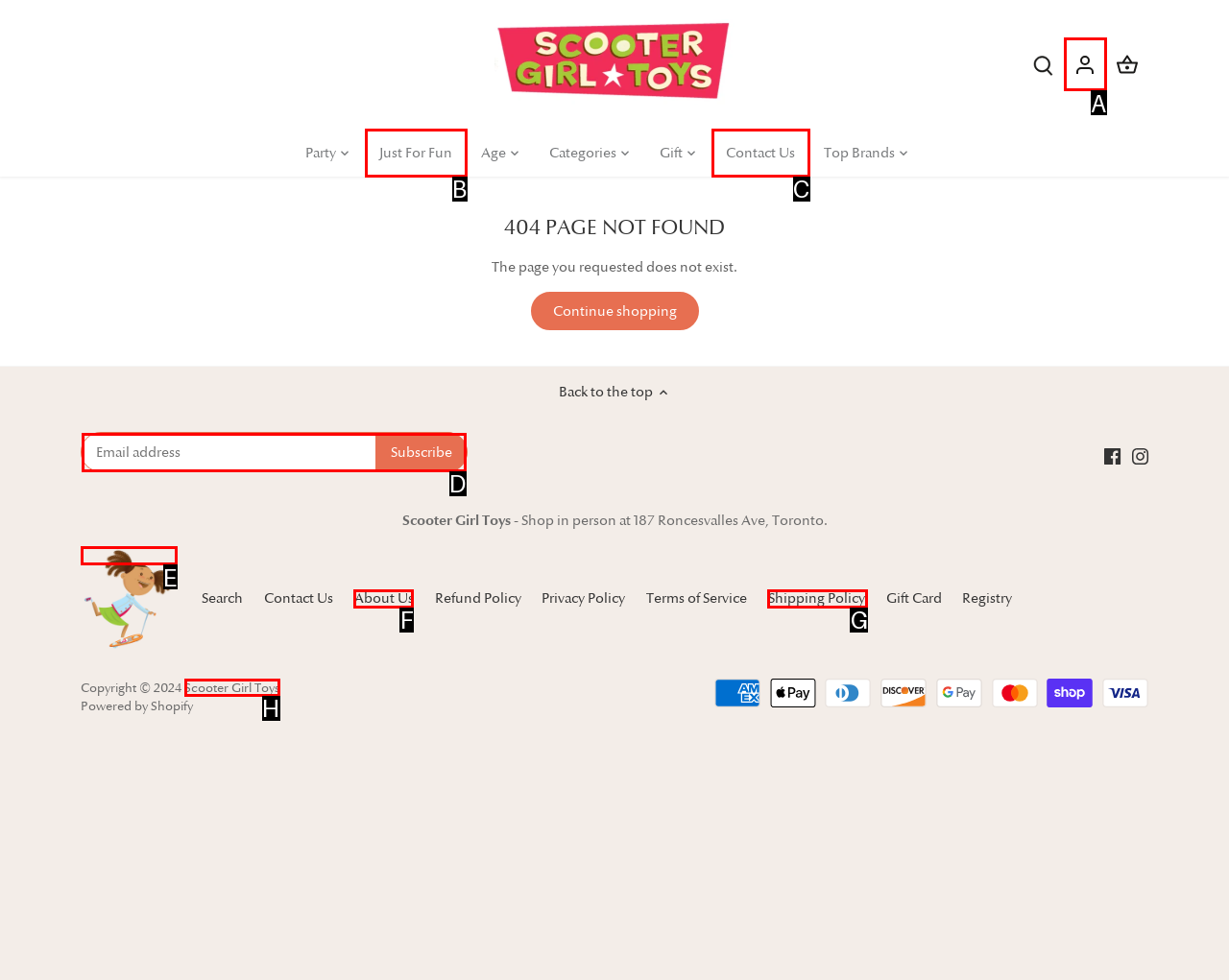Refer to the element description: injury attorney in Lexington and identify the matching HTML element. State your answer with the appropriate letter.

None